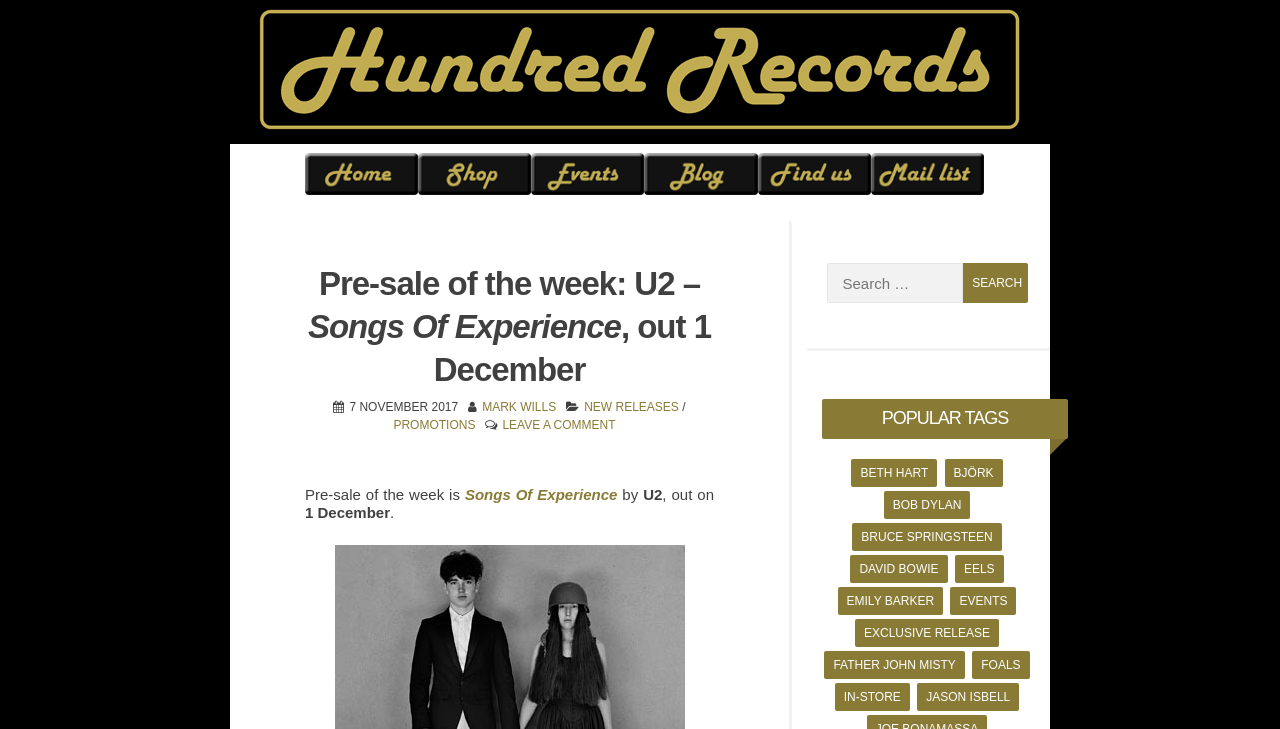What is the name of the online shop?
Kindly give a detailed and elaborate answer to the question.

The webpage has a link to 'Hundred Records - online shop', indicating that Hundred Records is the name of the online shop associated with the website.